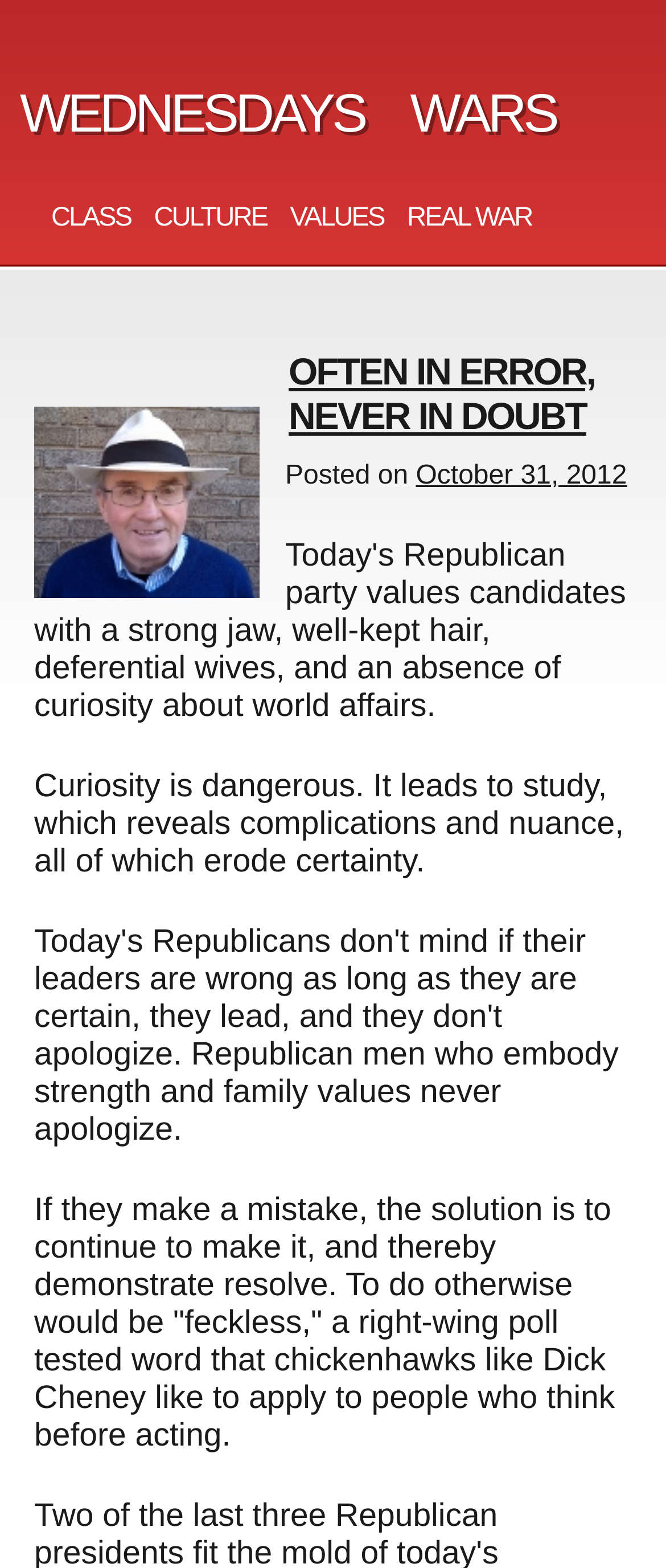Can you extract the headline from the webpage for me?

OFTEN IN ERROR, NEVER IN DOUBT